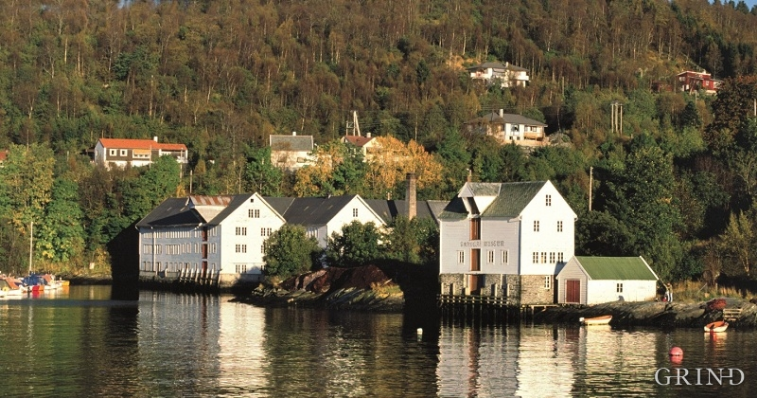Illustrate the image with a detailed caption.

The image showcases the charming scenery of Valestrand, featuring historical buildings that were once part of the local tanning industry, now preserved as part of a museum. Set against a backdrop of lush greenery, the waterfront structures reflect the cultural heritage of the area. The serene water mirrors the landscape, enhancing the tranquil atmosphere. Notable among these buildings is a white structure prominently labeled as a museum, highlighting its significance in the preservation of local history. The vibrant colors of the vegetation and the traditional architecture create a picturesque view that captures the essence of Valestrand's rich industrial and cultural narrative.